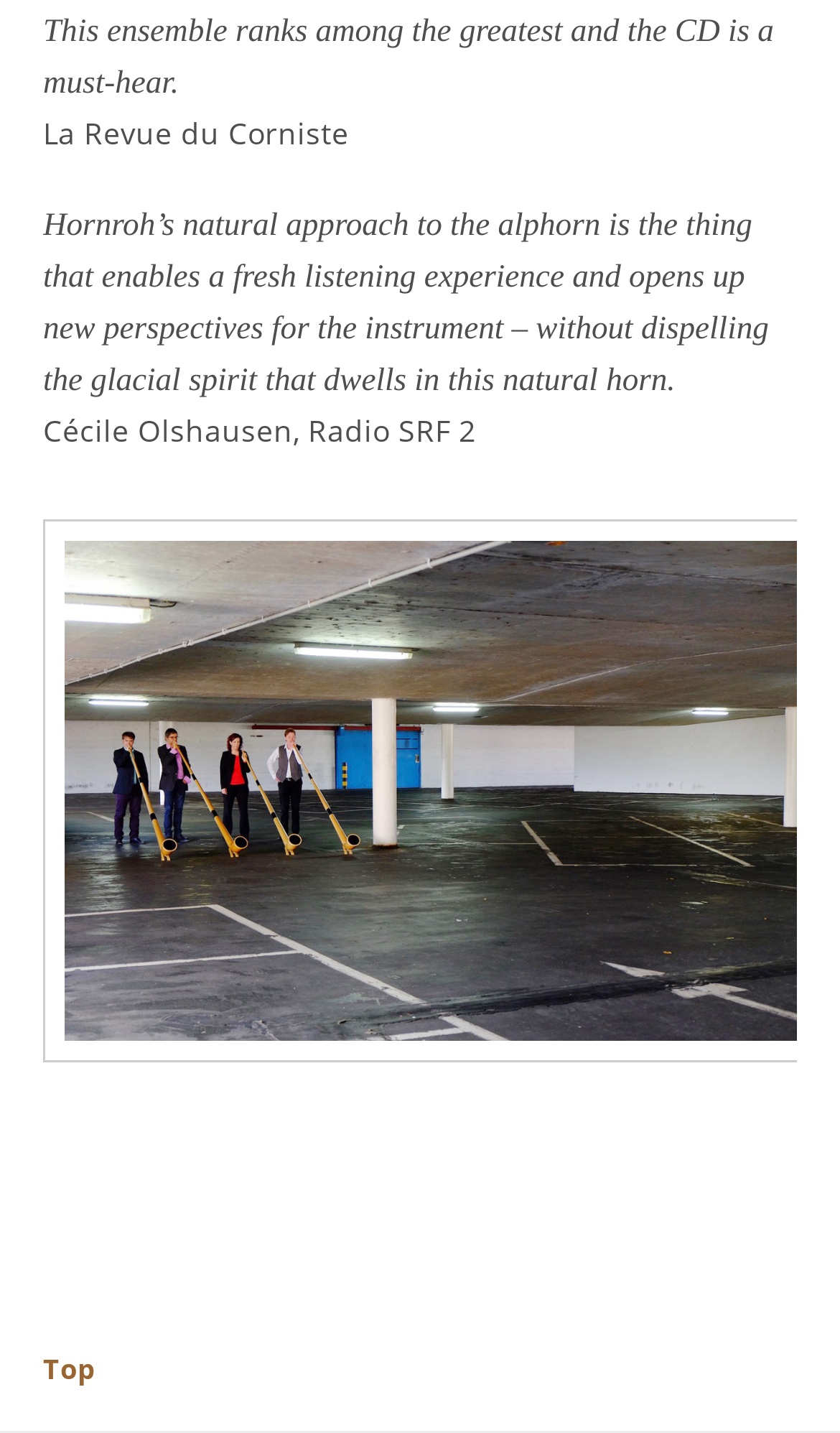How many links are there at the bottom of the page?
Provide an in-depth and detailed explanation in response to the question.

There is only one link at the bottom of the page, which is labeled 'Top'. This link is located below the album description and image.